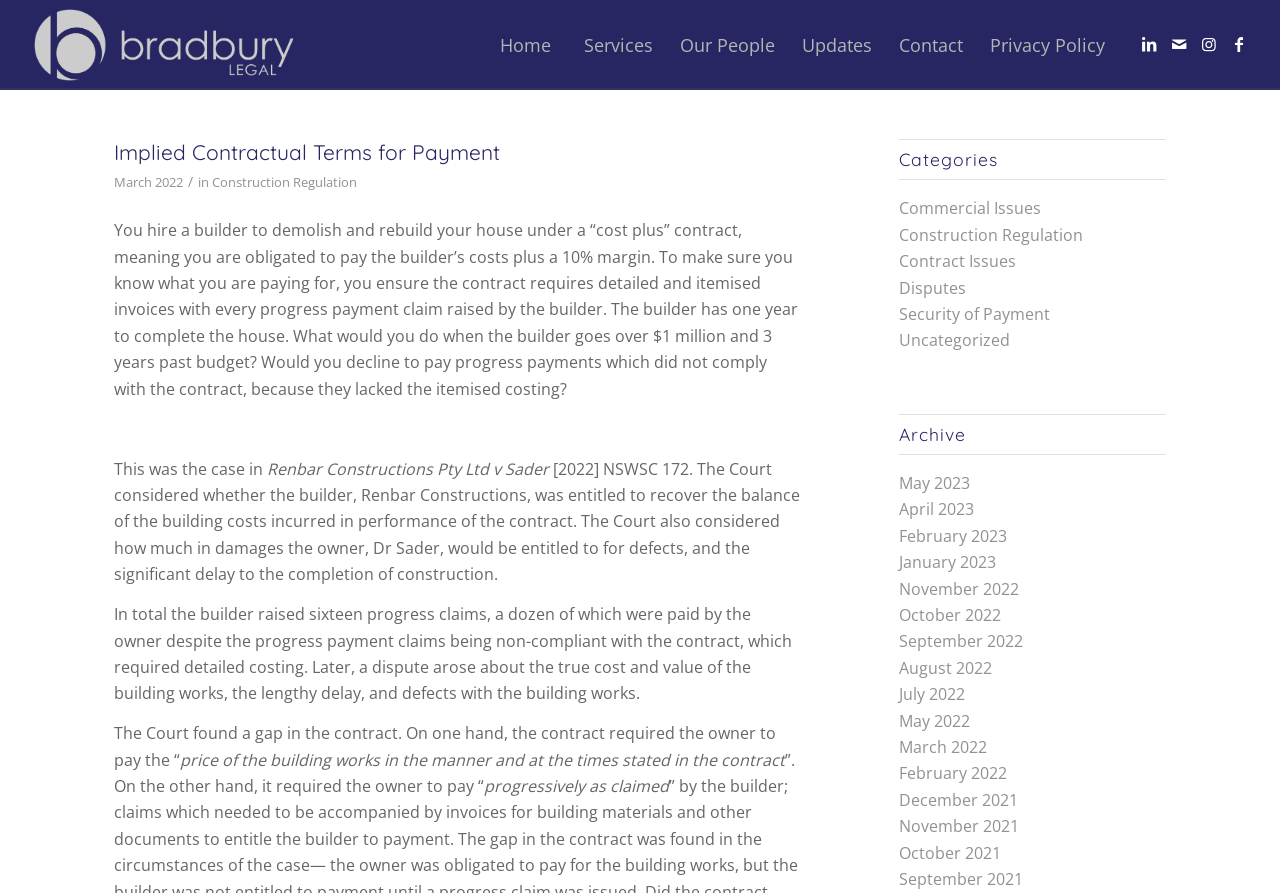Using the provided element description: "Implied Contractual Terms for Payment", identify the bounding box coordinates. The coordinates should be four floats between 0 and 1 in the order [left, top, right, bottom].

[0.089, 0.156, 0.391, 0.185]